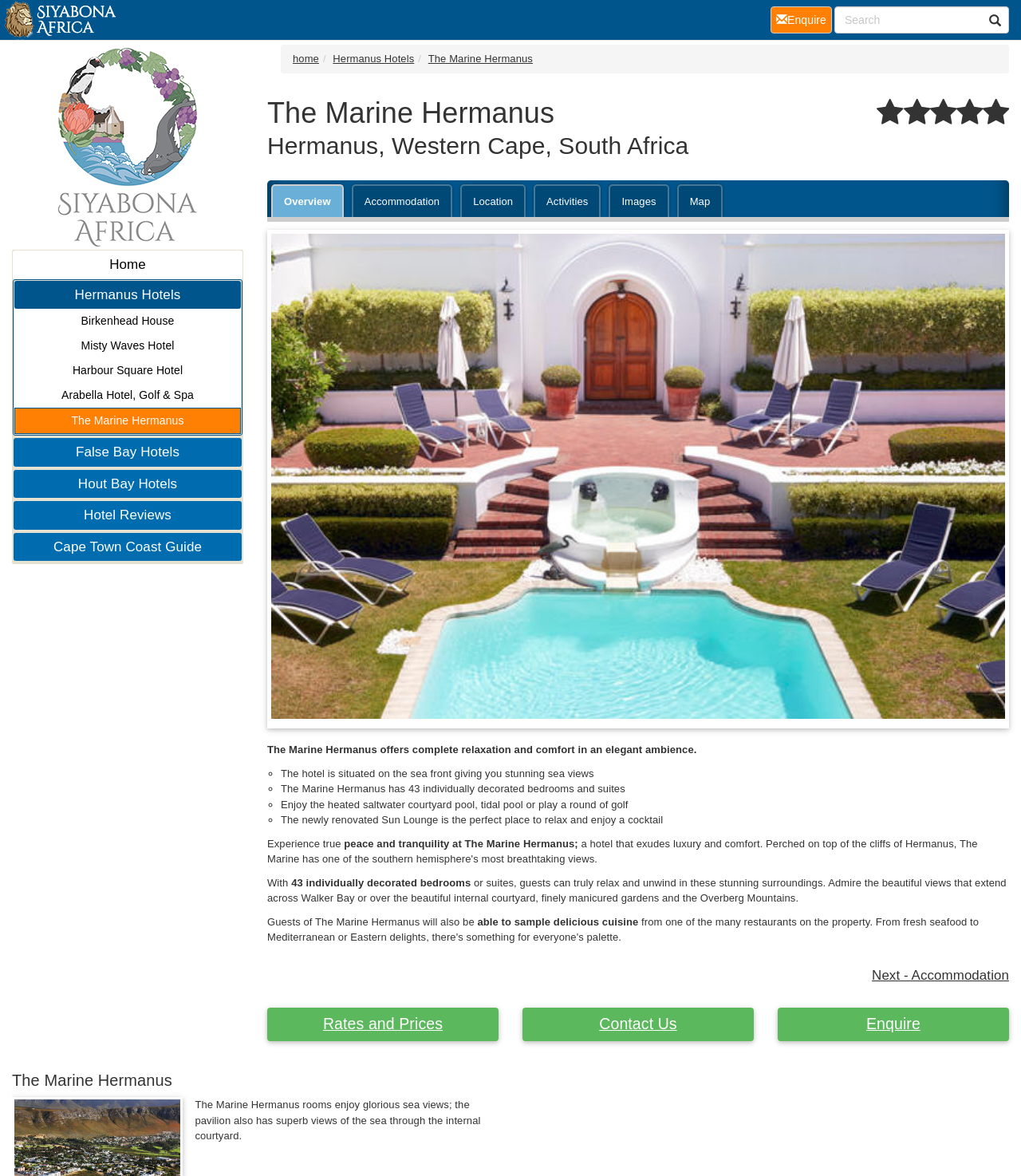Locate the bounding box coordinates of the clickable area needed to fulfill the instruction: "Go to 'The Marine Hermanus' page".

[0.015, 0.347, 0.235, 0.368]